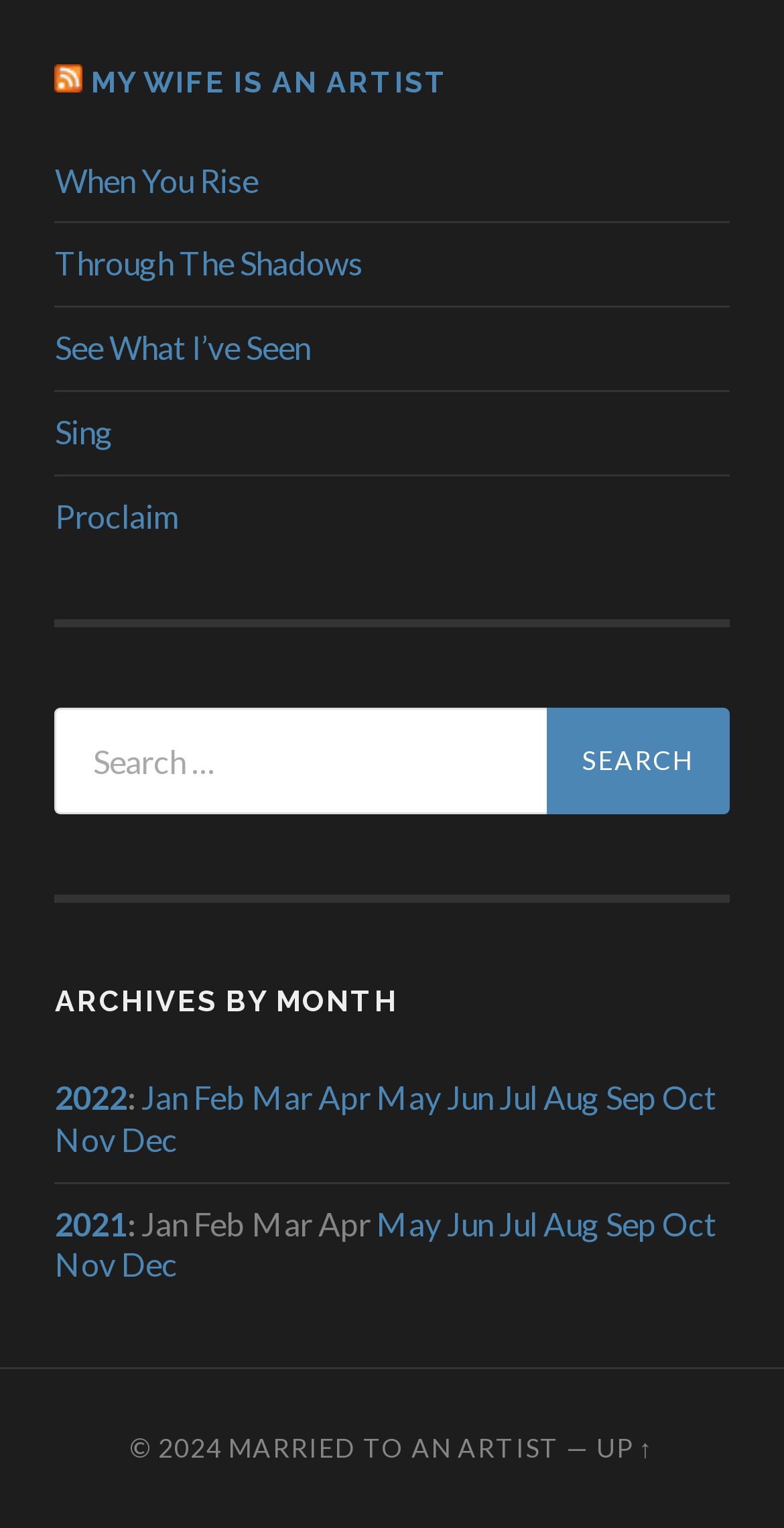Use a single word or phrase to answer the question: 
How many links are in the main navigation section?

5